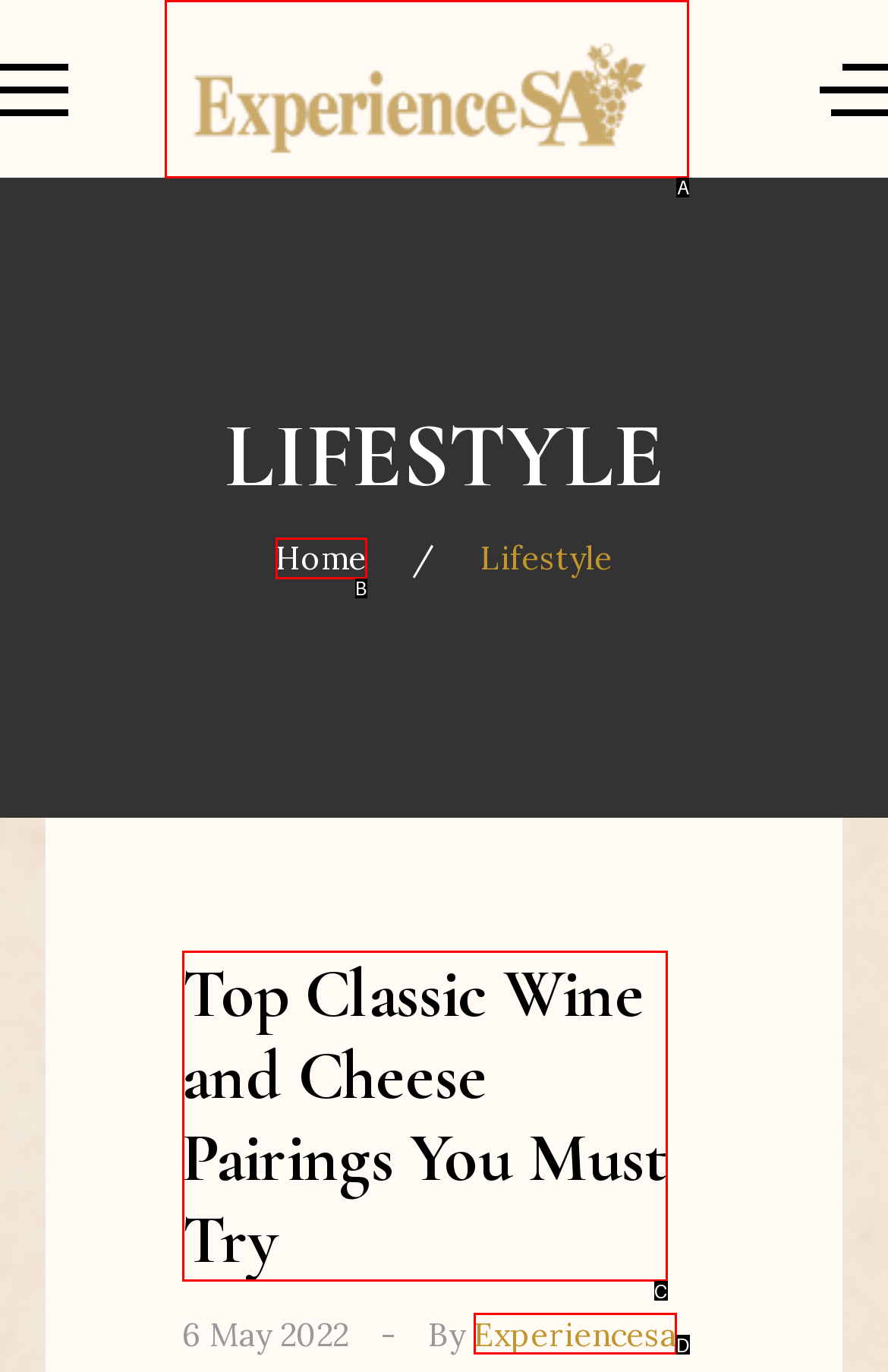Identify the bounding box that corresponds to: alt="Wine Tasting | ExperienceSA"
Respond with the letter of the correct option from the provided choices.

A